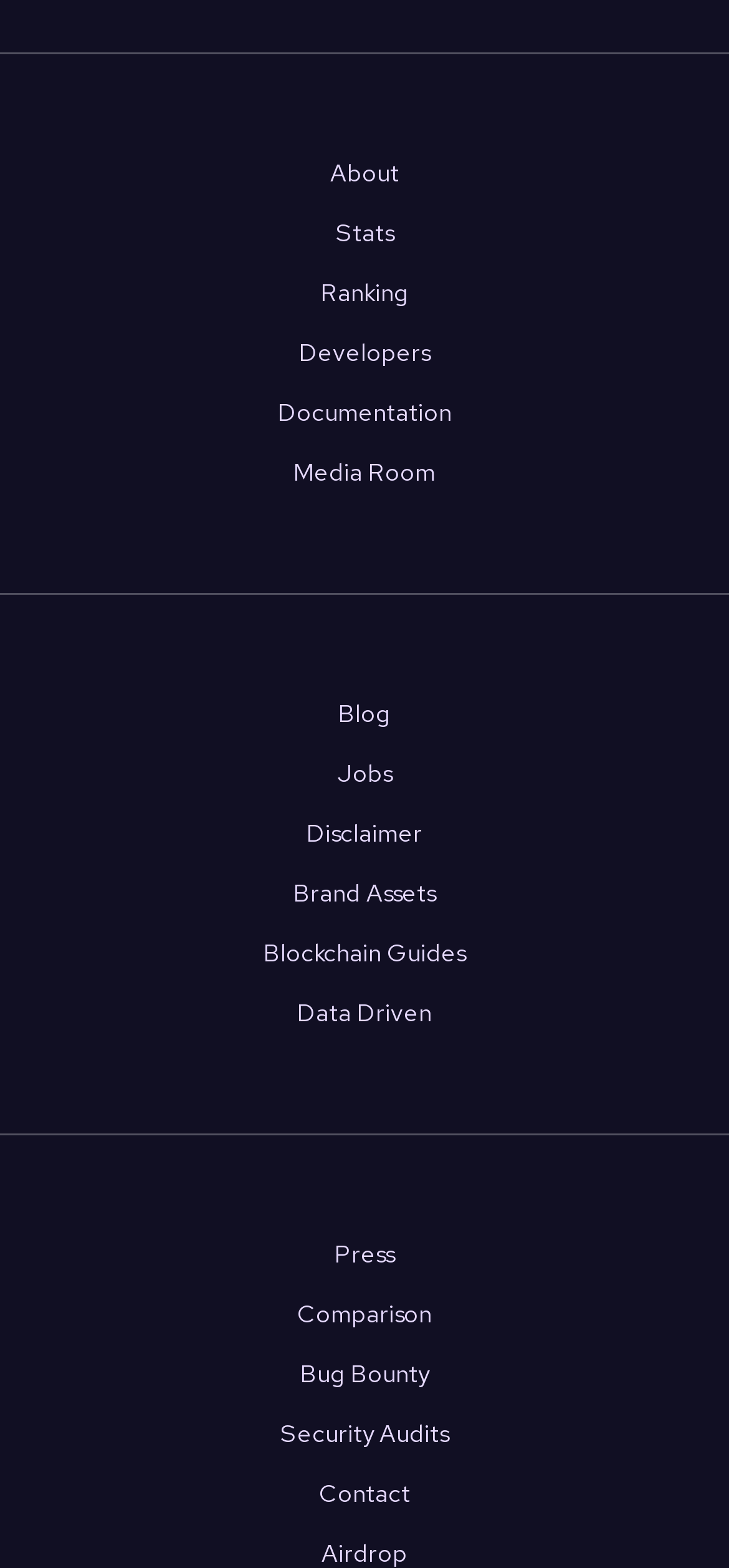Identify the bounding box coordinates for the UI element described by the following text: "Media Room". Provide the coordinates as four float numbers between 0 and 1, in the format [left, top, right, bottom].

[0.403, 0.291, 0.597, 0.312]